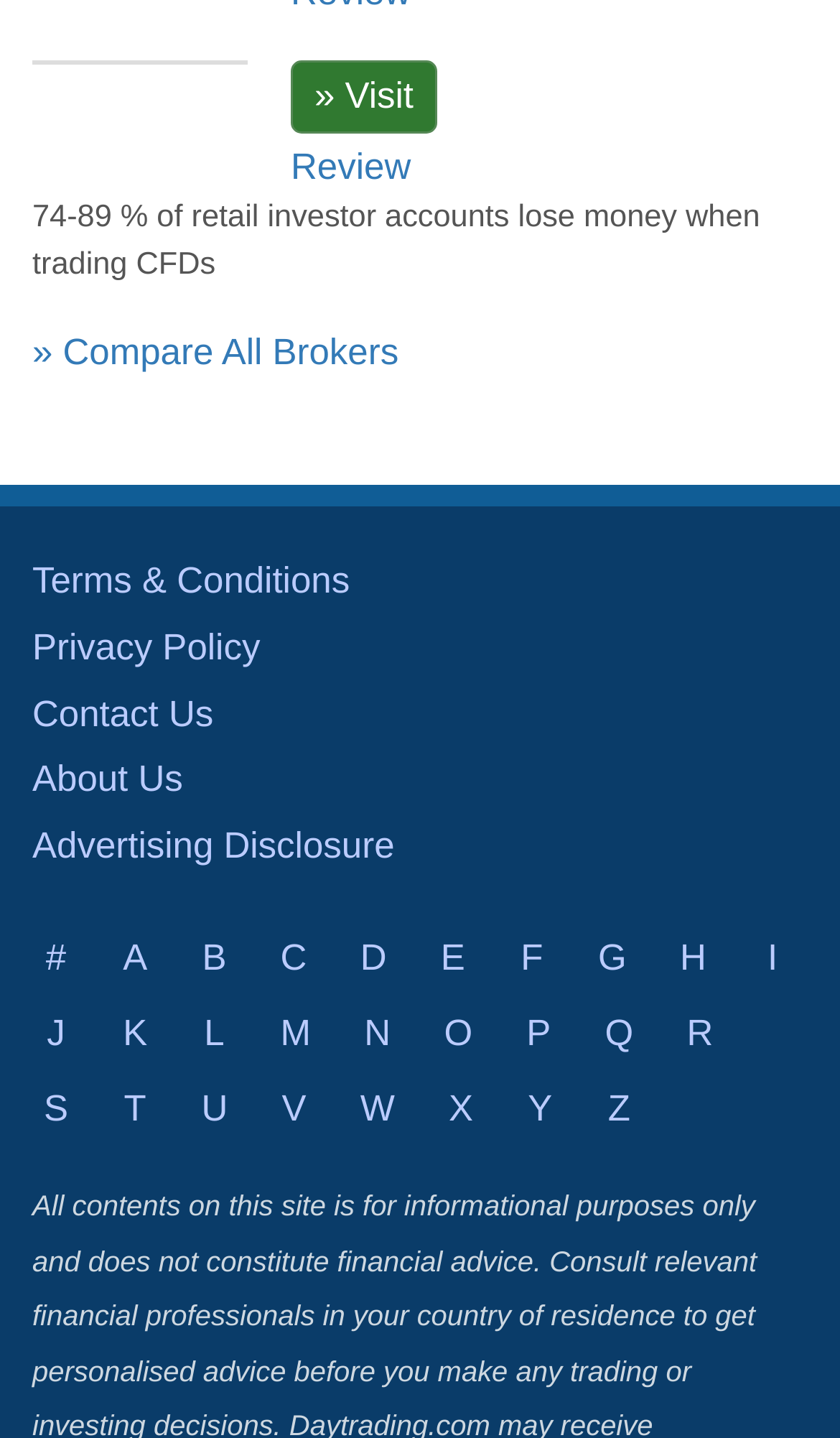Please identify the bounding box coordinates of the clickable element to fulfill the following instruction: "Compare all brokers". The coordinates should be four float numbers between 0 and 1, i.e., [left, top, right, bottom].

[0.038, 0.231, 0.475, 0.26]